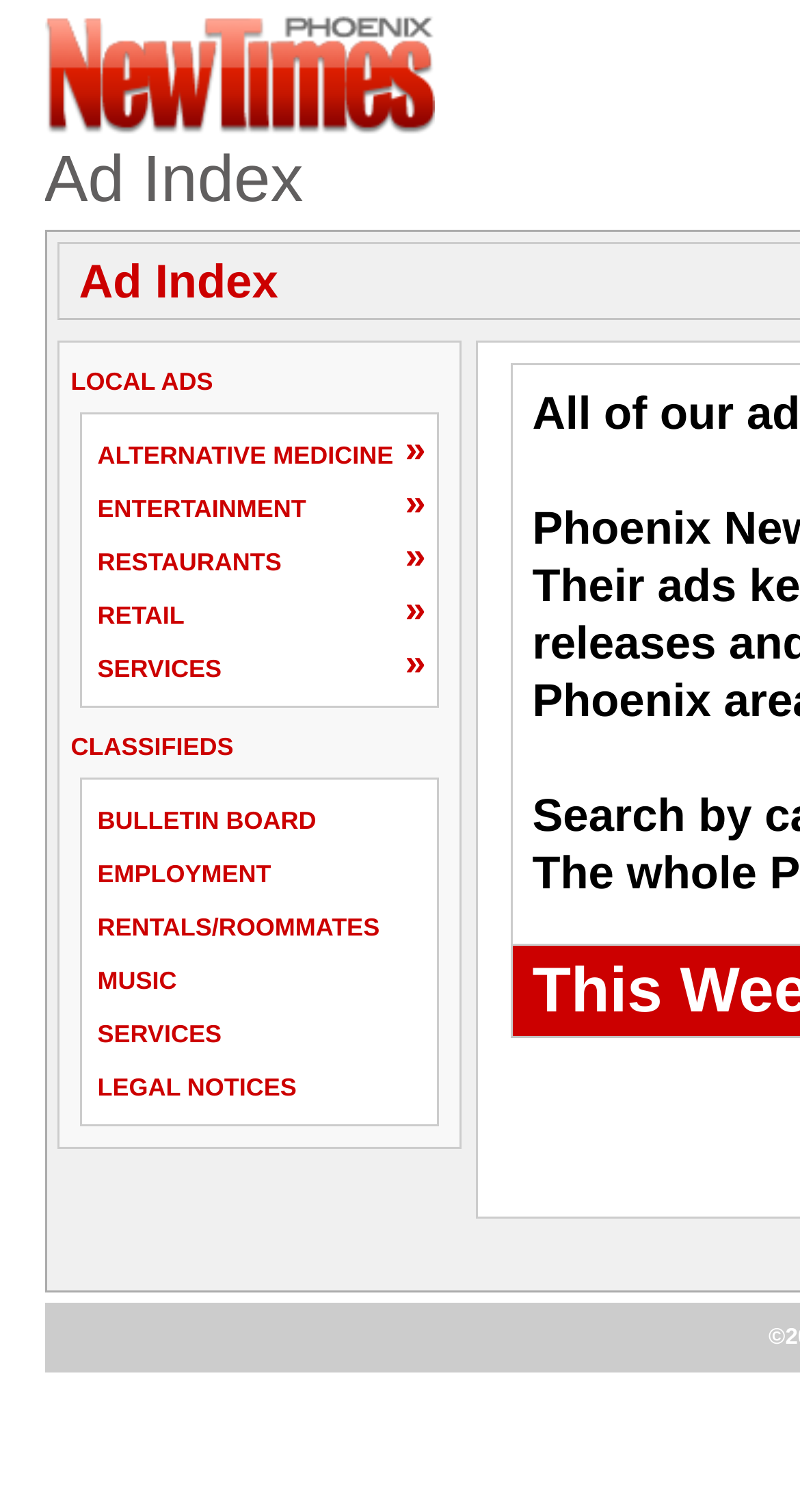Give a detailed account of the webpage's layout and content.

The webpage is an online advertising directory called Phoenix AdIndex. At the top left, there is a link "Welcome to phoenixnewtimes.com" accompanied by an image with the same description. Below this, there is a static text "Ad Index". 

To the right of the "Ad Index" text, there is a heading "LOCAL ADS" which is a link. Below this heading, there are several links categorized under "LOCAL ADS", including "ALTERNATIVE MEDICINE", "ENTERTAINMENT", "RESTAURANTS", "RETAIL", "SERVICES", and each of these links has a "»" symbol to its right. 

Further down, there is a heading "CLASSIFIEDS" which is also a link. Below this heading, there are more links categorized under "CLASSIFIEDS", including "BULLETIN BOARD", "EMPLOYMENT", "RENTALS/ROOMMATES", "MUSIC", "SERVICES", and "LEGAL NOTICES". Each of these links has a small space separator above it, represented by a "\xa0" static text.